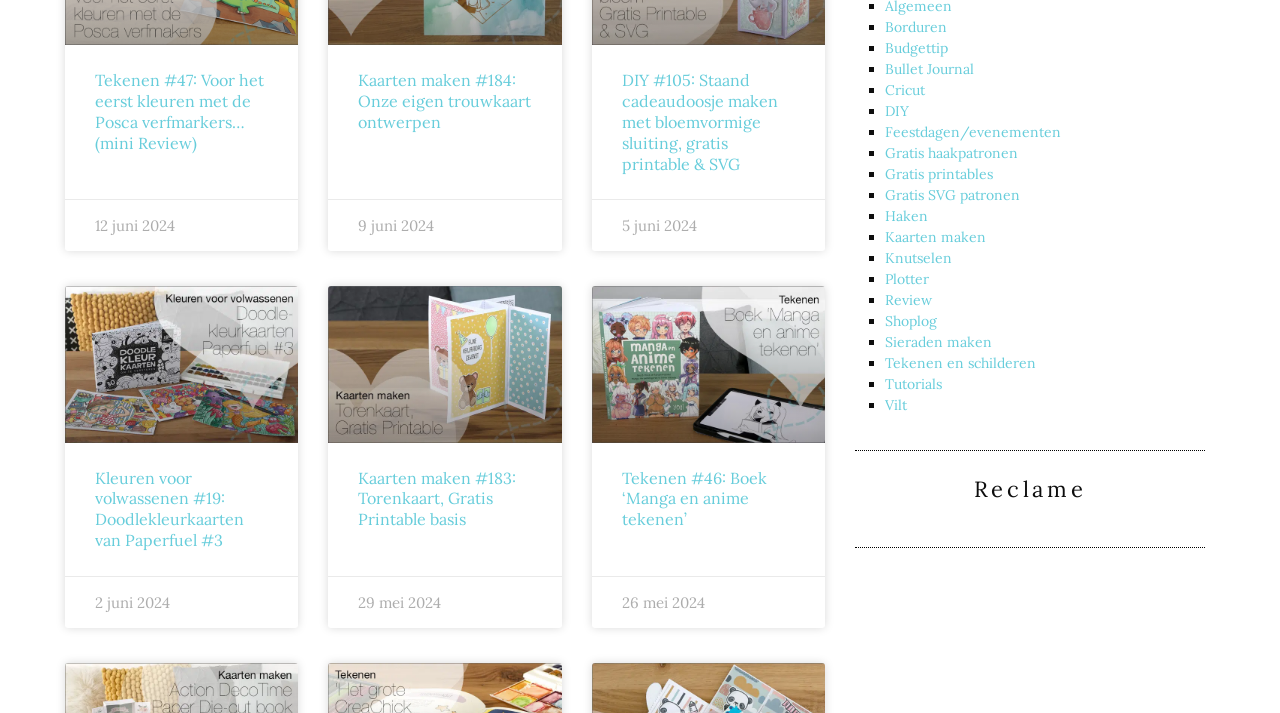Predict the bounding box coordinates of the UI element that matches this description: "Kaarten maken". The coordinates should be in the format [left, top, right, bottom] with each value between 0 and 1.

[0.691, 0.319, 0.77, 0.345]